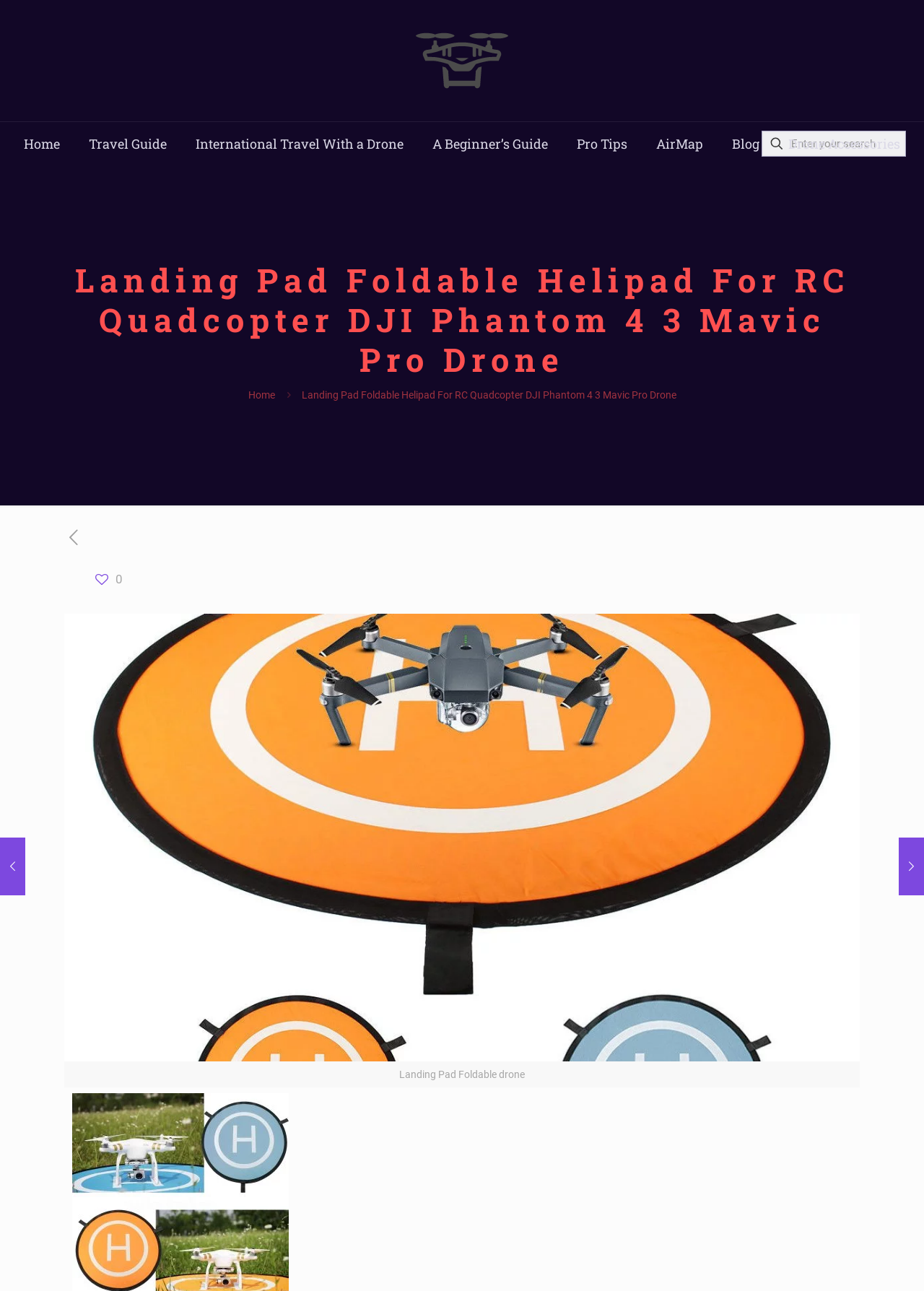Locate the bounding box of the UI element based on this description: "A Beginner’s Guide". Provide four float numbers between 0 and 1 as [left, top, right, bottom].

[0.452, 0.095, 0.609, 0.128]